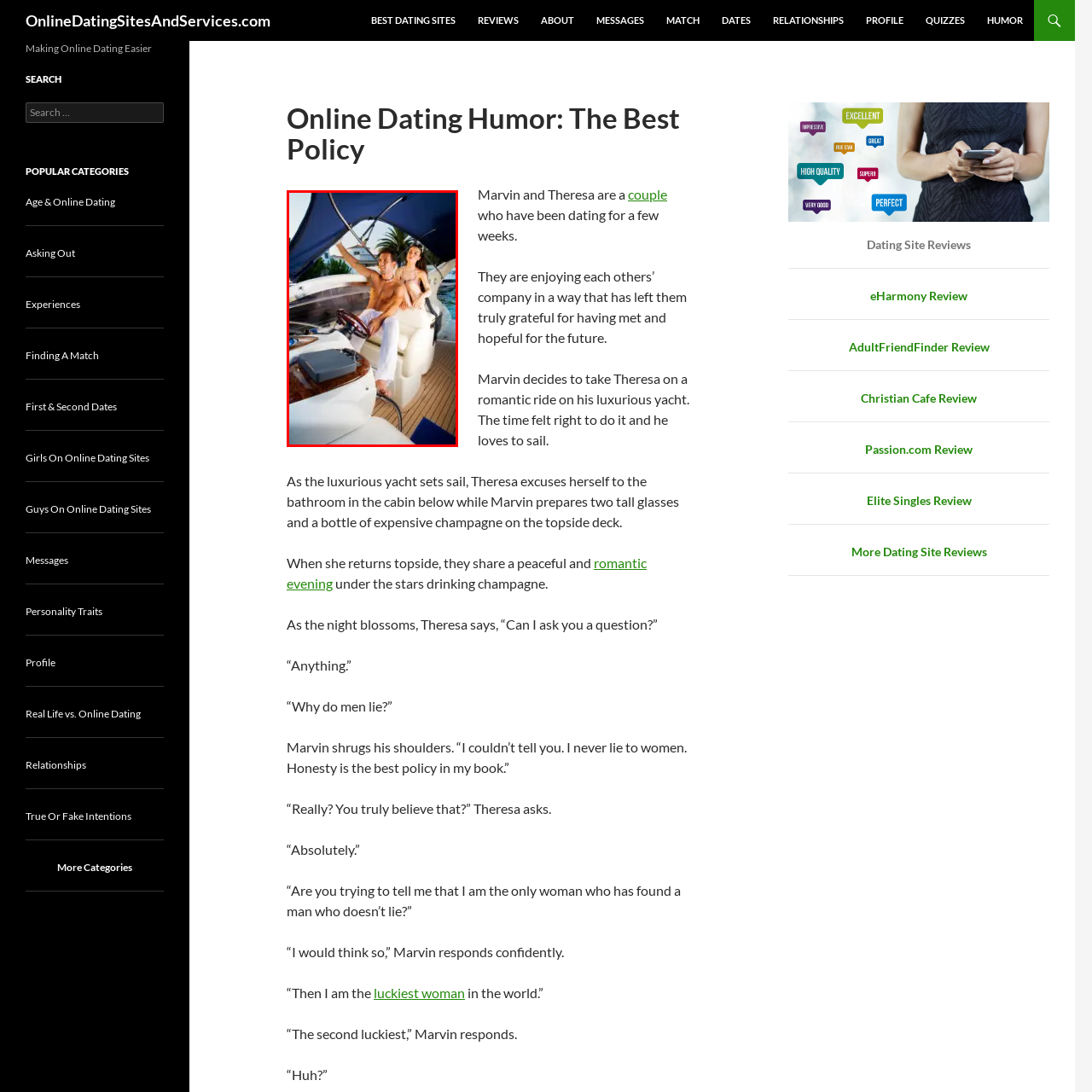Articulate a detailed description of the image inside the red frame.

The image depicts a romantic moment on a luxurious yacht, where a man is confidently steering the boat while a woman sits gracefully beside him. Both are dressed for a stylish day at sea, with the man shirtless, showcasing a relaxed summer vibe, and the woman in a chic bikini that complements the setting. The background reveals lush palm trees, hinting at a serene coastal environment. This scene captures the essence of leisure and romance, perfect for a couple enjoying their time together after a few weeks of dating. The ambiance exudes a carefree spirit, emphasizing themes of adventure and intimacy, aligning well with the narrative of online dating humor where love blossoms in picturesque settings.